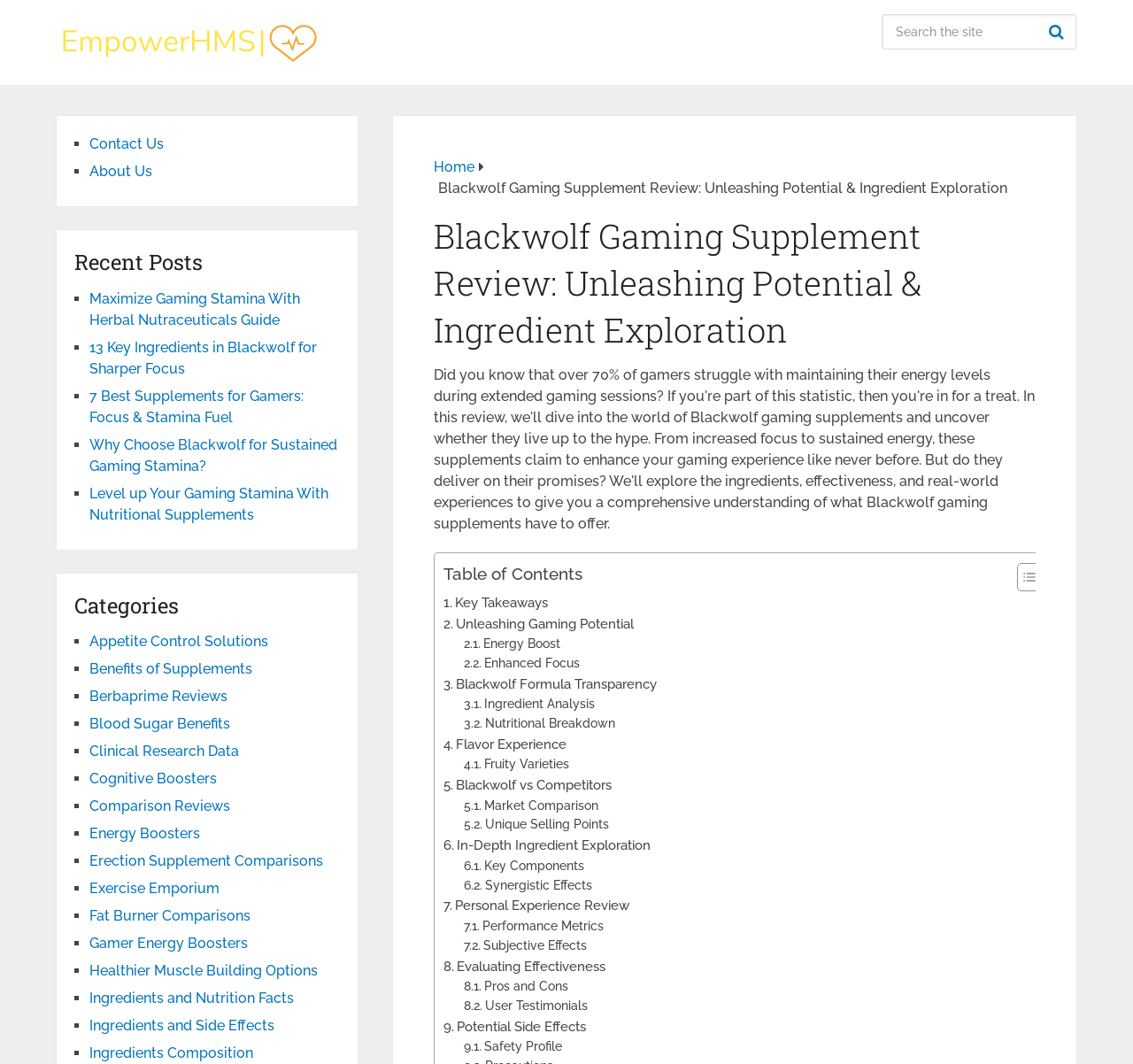Identify and extract the main heading of the webpage.

Blackwolf Gaming Supplement Review: Unleashing Potential & Ingredient Exploration